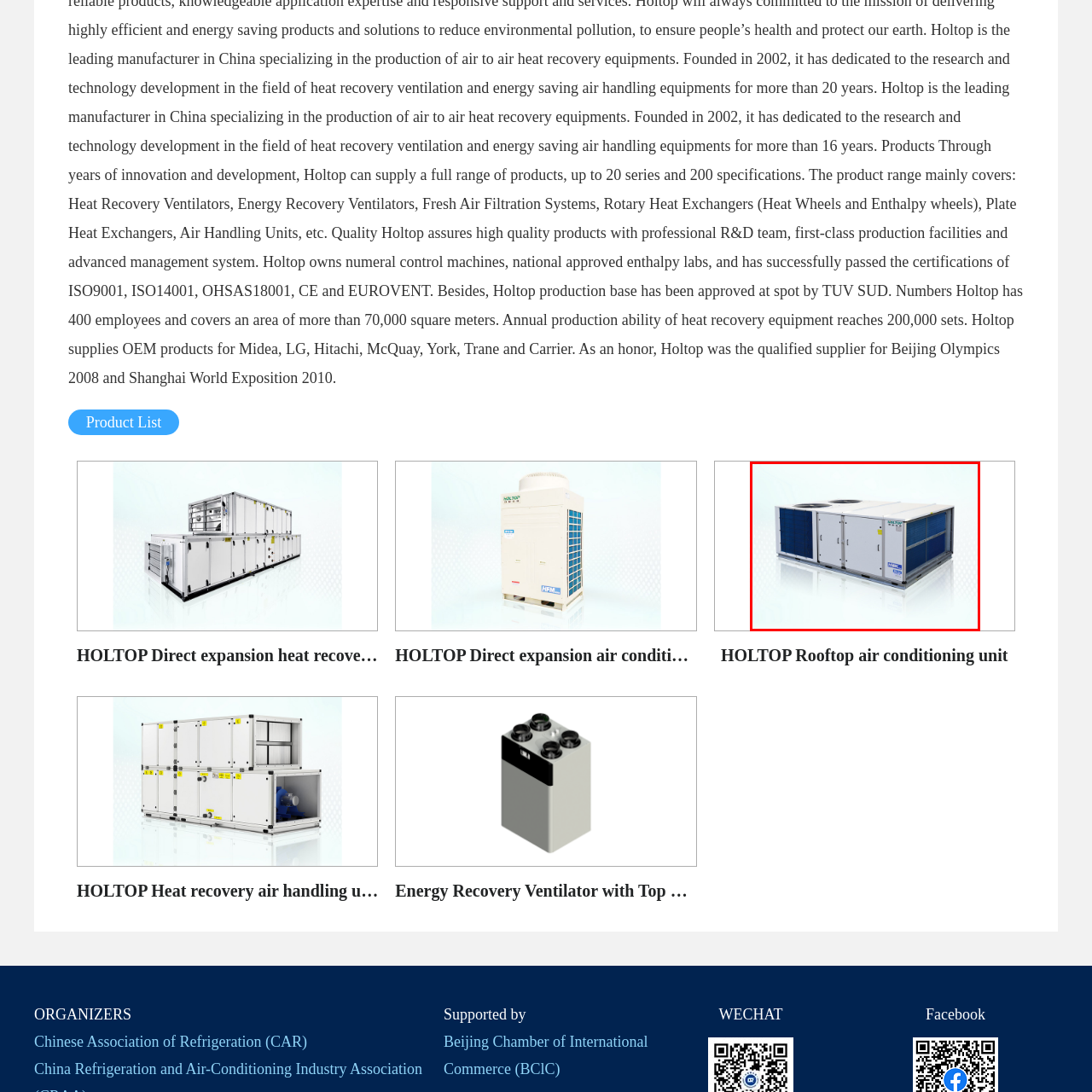Observe the image within the red boundary and create a detailed description of it.

The image features a HOLTOP Rooftop Air Conditioning Unit, displayed prominently against a light, subtly textured background. This unit is designed for efficient temperature control and air purification in larger spaces, as indicated by its robust exterior and dual fan systems, which are typically located on the top. The unit has several doors for maintenance access and features a blue and white color scheme, characteristic of HOLTOP's design aesthetic. It is engineered to suit various commercial applications, combining functionality with a compact form that allows for rooftop installation.